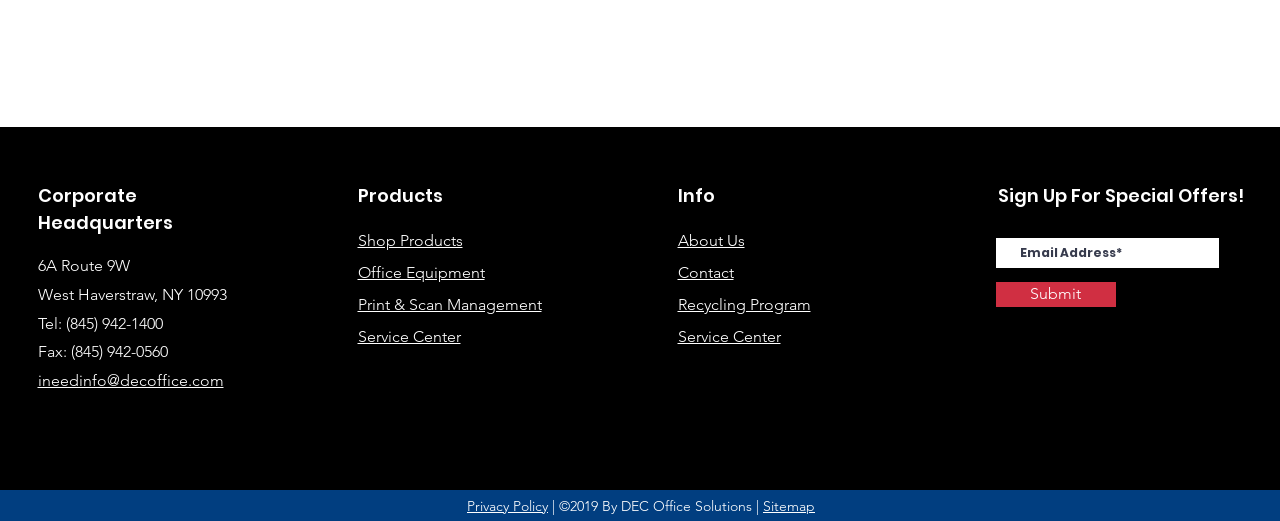Give a one-word or short phrase answer to the question: 
What is the email address for special offers?

Not specified